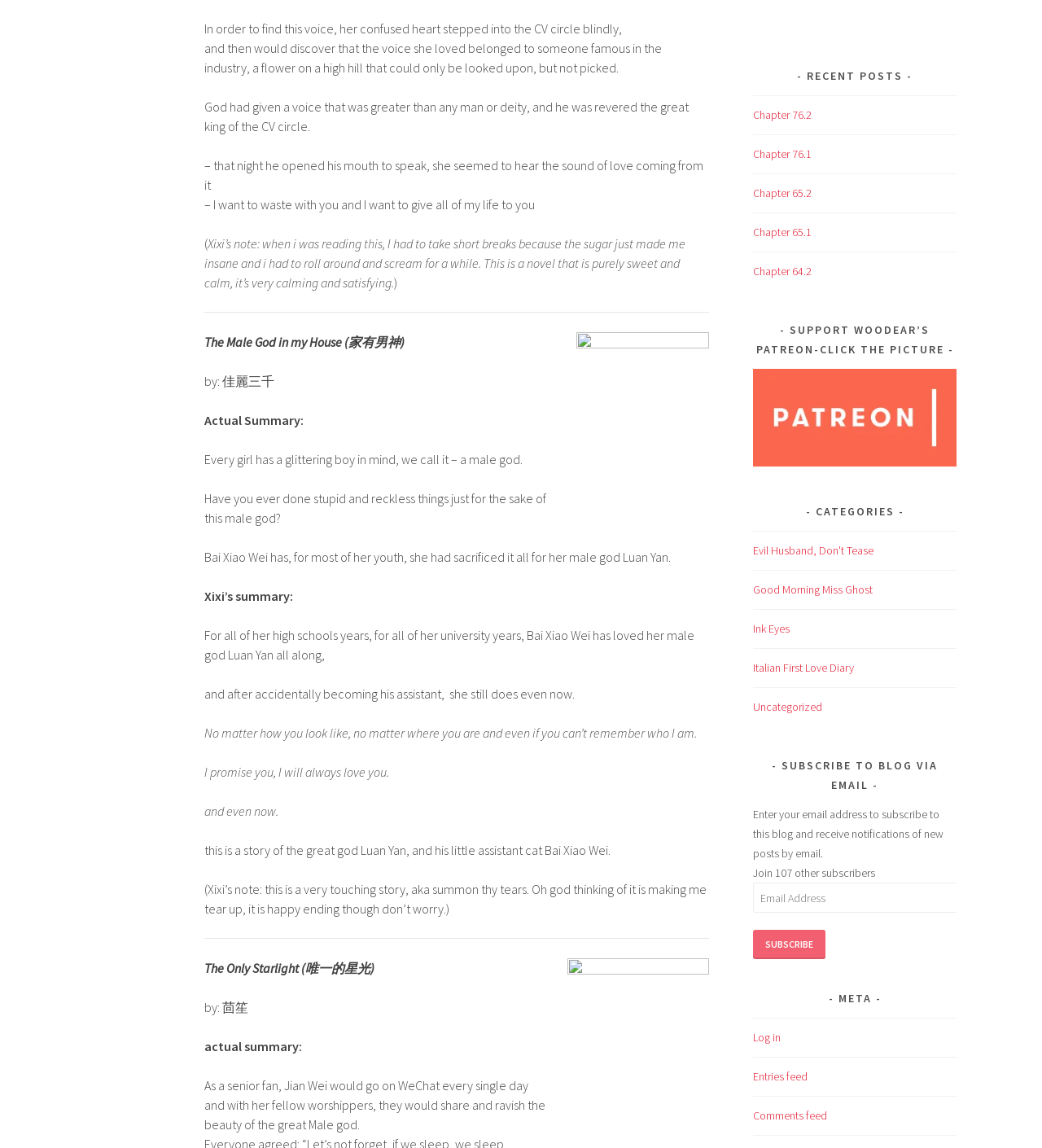Please identify the bounding box coordinates of the element I should click to complete this instruction: 'Click 'Call Us''. The coordinates should be given as four float numbers between 0 and 1, like this: [left, top, right, bottom].

None